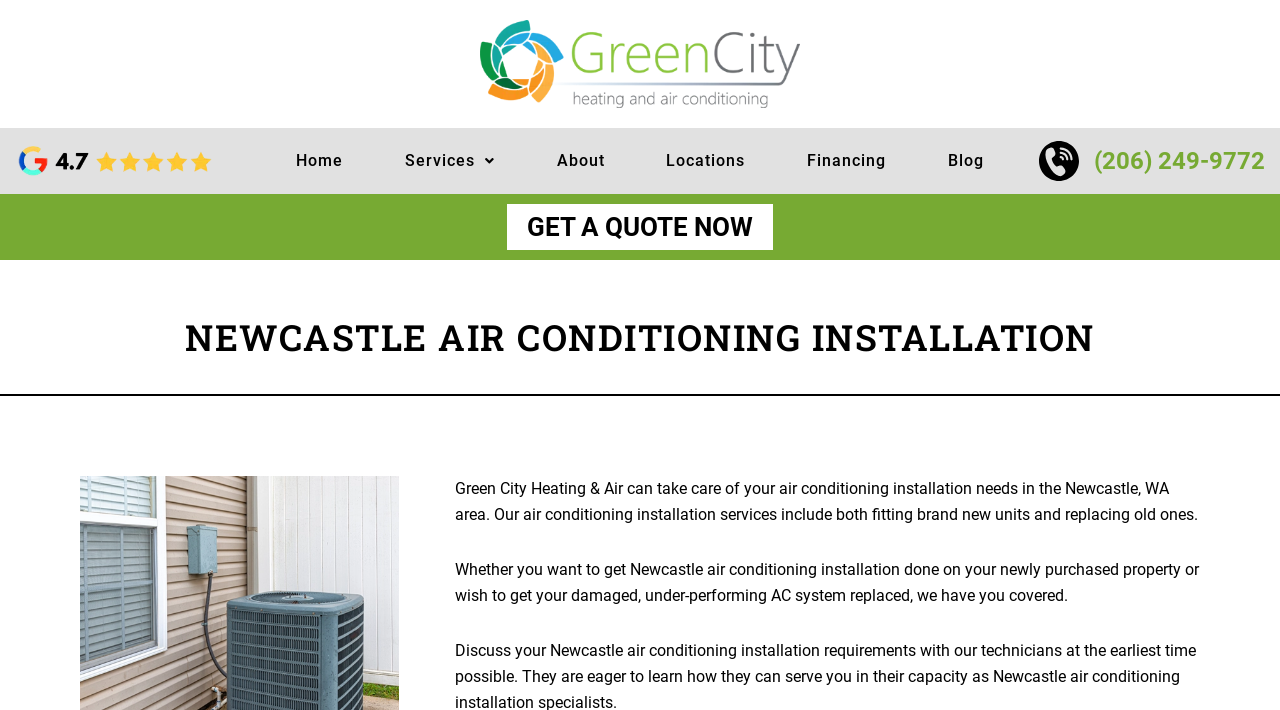Locate the bounding box coordinates of the element that needs to be clicked to carry out the instruction: "Click the 'GET A QUOTE NOW' button". The coordinates should be given as four float numbers ranging from 0 to 1, i.e., [left, top, right, bottom].

[0.396, 0.287, 0.604, 0.352]